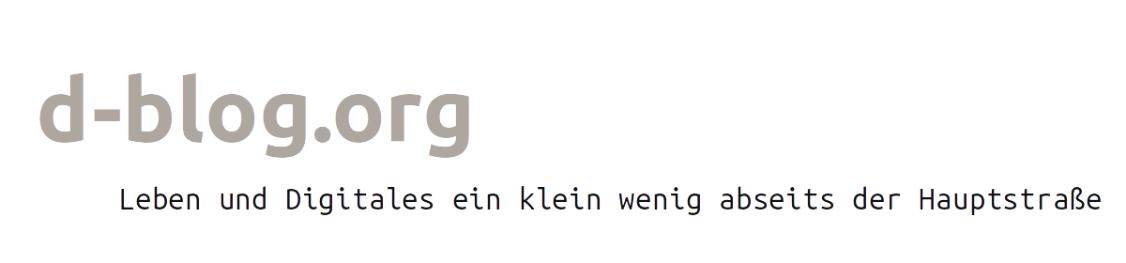What is the translation of the tagline?
Please respond to the question with a detailed and thorough explanation.

The caption provides the tagline in its original language, 'Leben und Digitales ein klein wenig abseits der Hauptstraße', and its English translation, which reveals the blog's focus on exploring unique perspectives on daily life and digital culture.